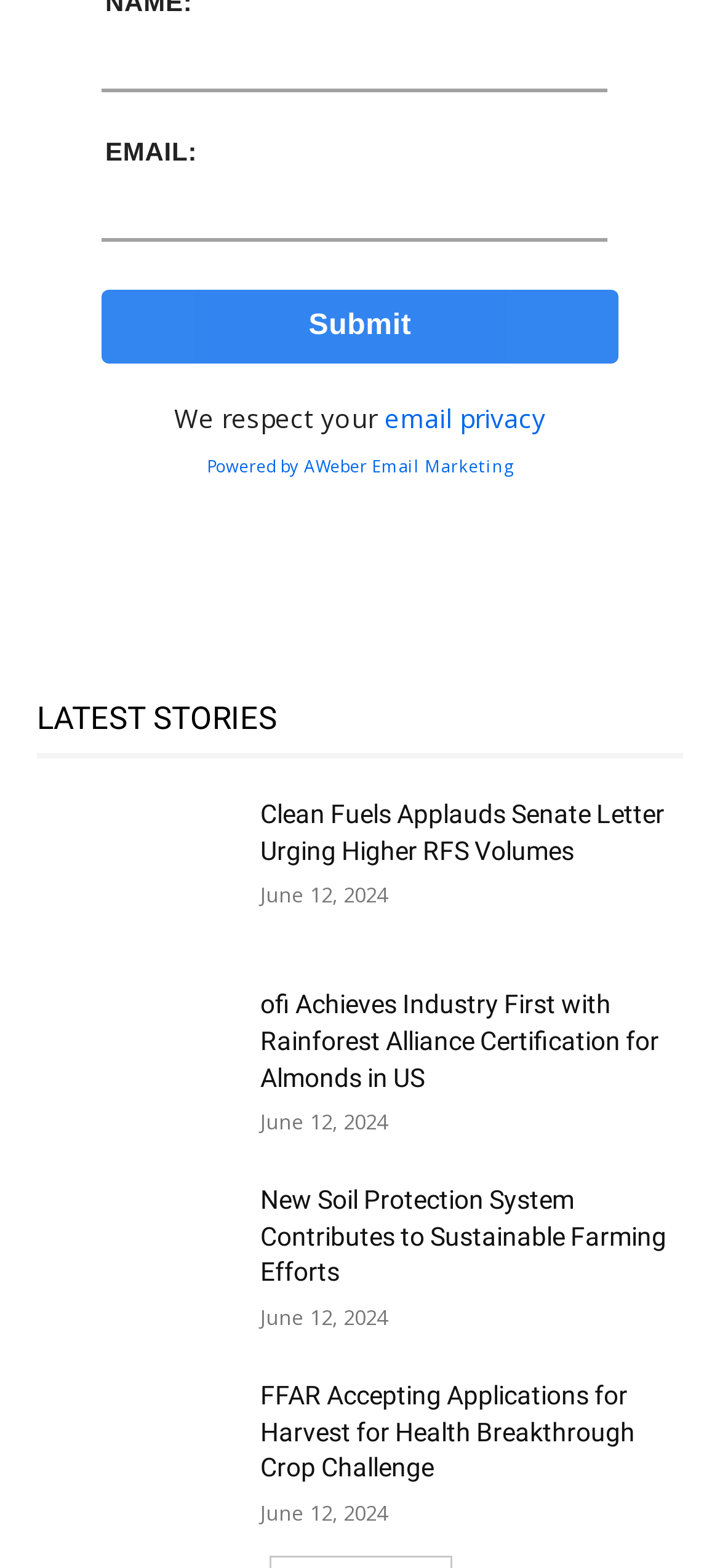Please answer the following question using a single word or phrase: 
How many news stories are listed on this page?

4